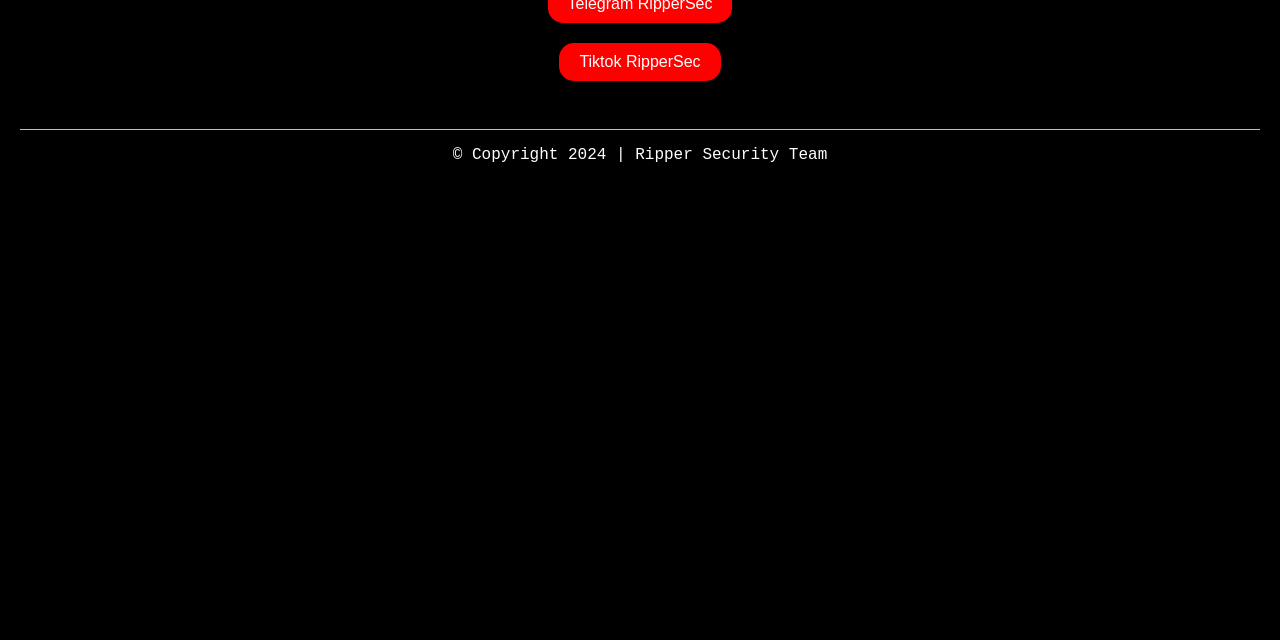Highlight the bounding box of the UI element that corresponds to this description: "Tiktok RipperSec".

[0.453, 0.083, 0.547, 0.11]